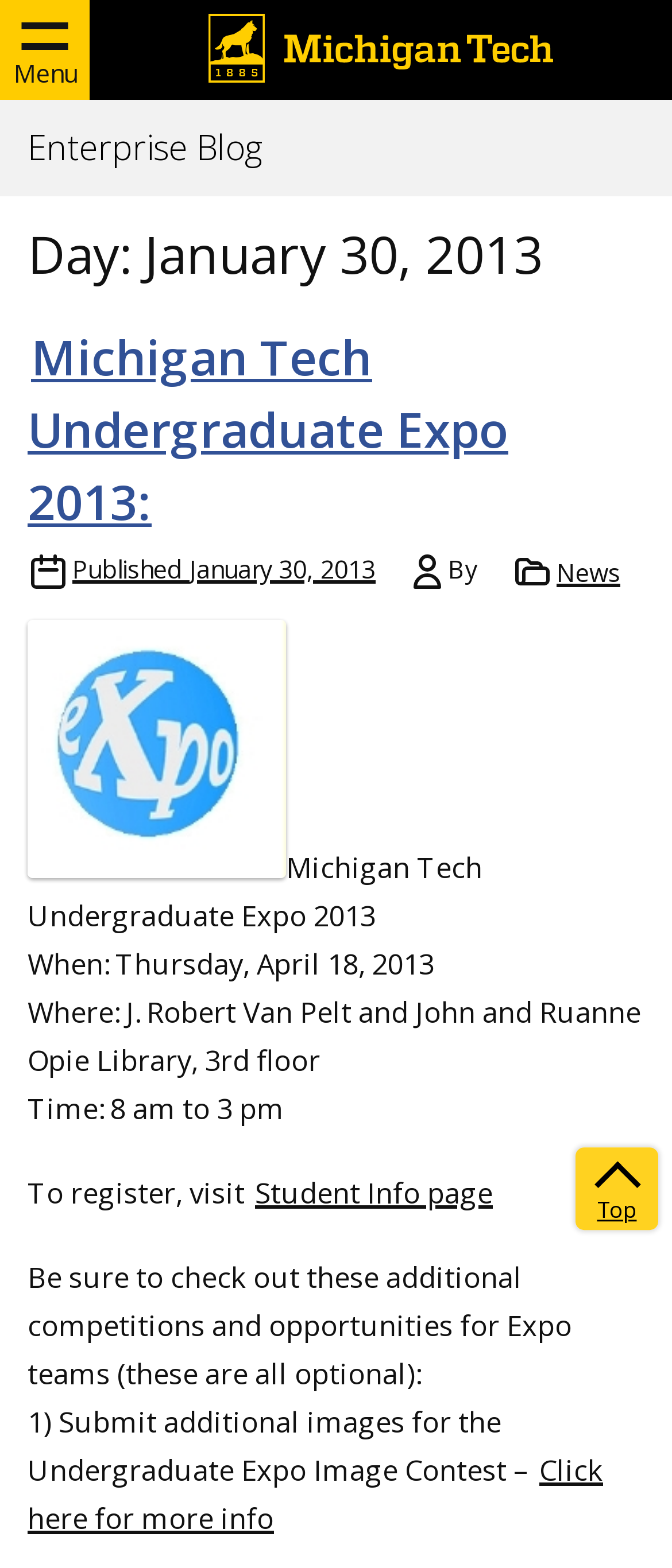Please pinpoint the bounding box coordinates for the region I should click to adhere to this instruction: "Check the Student Info page".

[0.374, 0.748, 0.738, 0.773]